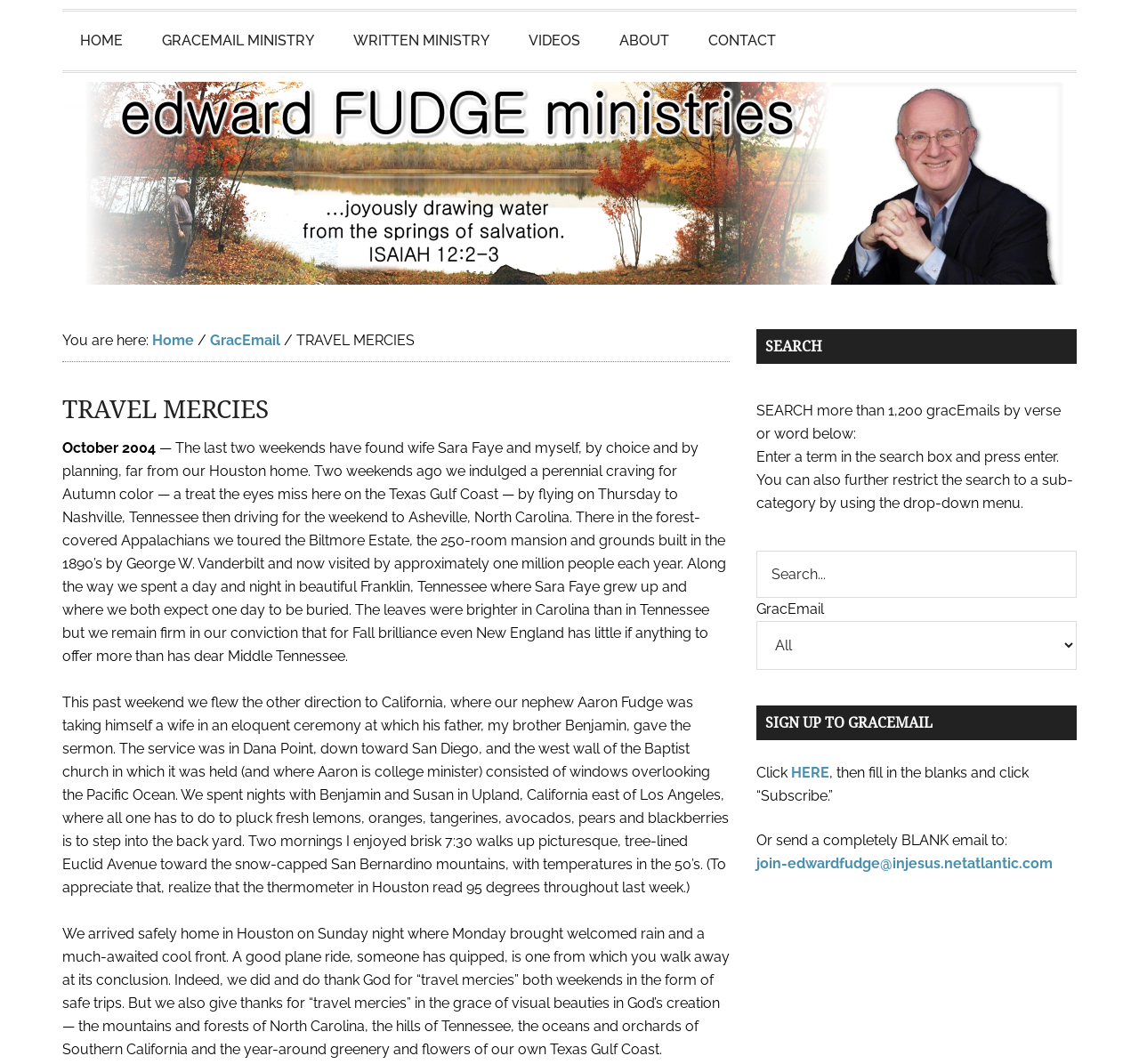Determine the bounding box coordinates of the UI element described below. Use the format (top-left x, top-left y, bottom-right x, bottom-right y) with floating point numbers between 0 and 1: parent_node: Search: name="s" placeholder="Search..." title="Search"

[0.664, 0.518, 0.945, 0.562]